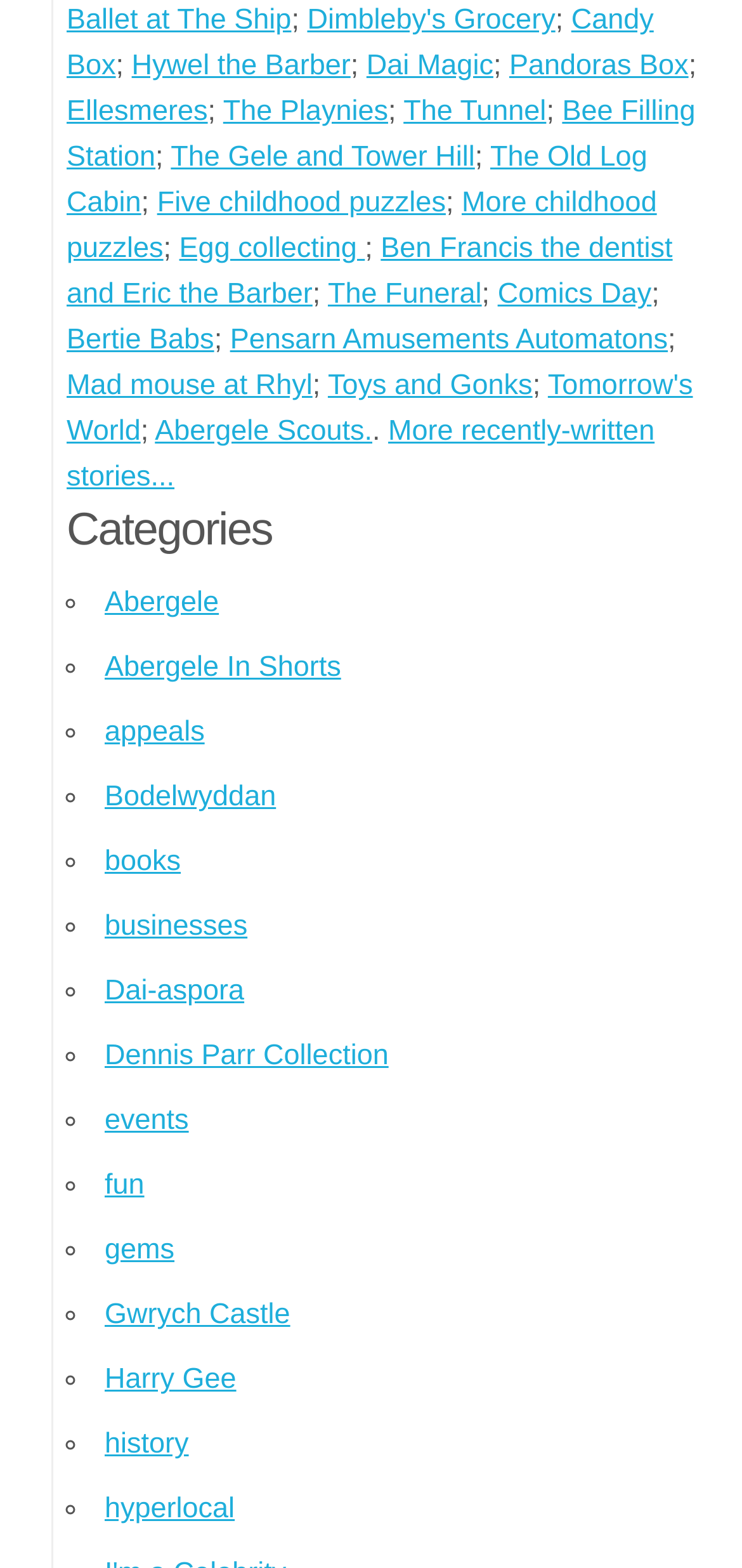Extract the bounding box coordinates for the described element: "parent_node: Search name="s"". The coordinates should be represented as four float numbers between 0 and 1: [left, top, right, bottom].

None